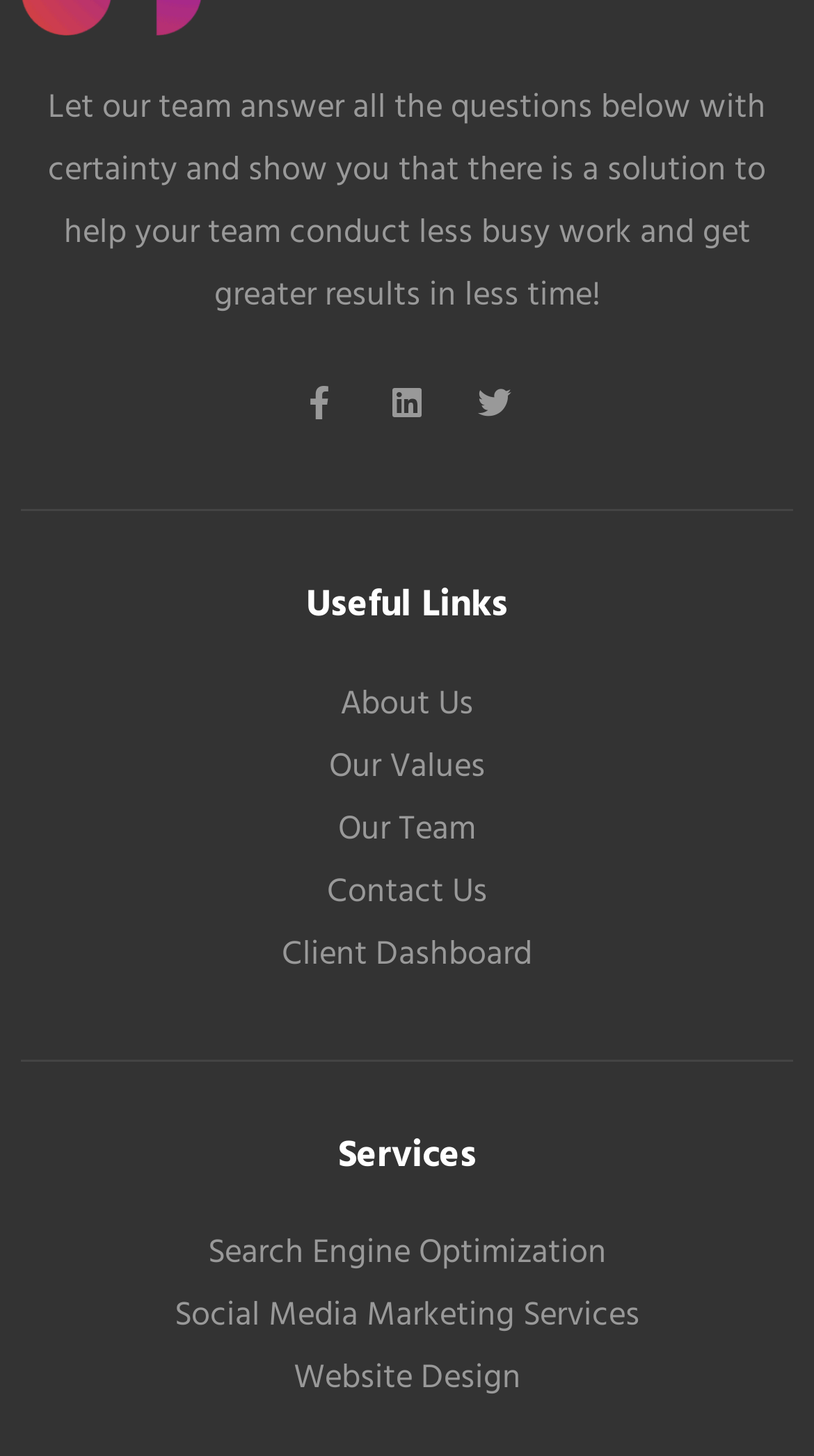What is the purpose of the team according to the static text?
With the help of the image, please provide a detailed response to the question.

I read the static text at the top of the webpage, which states that the team can help conduct less busy work and get greater results in less time.